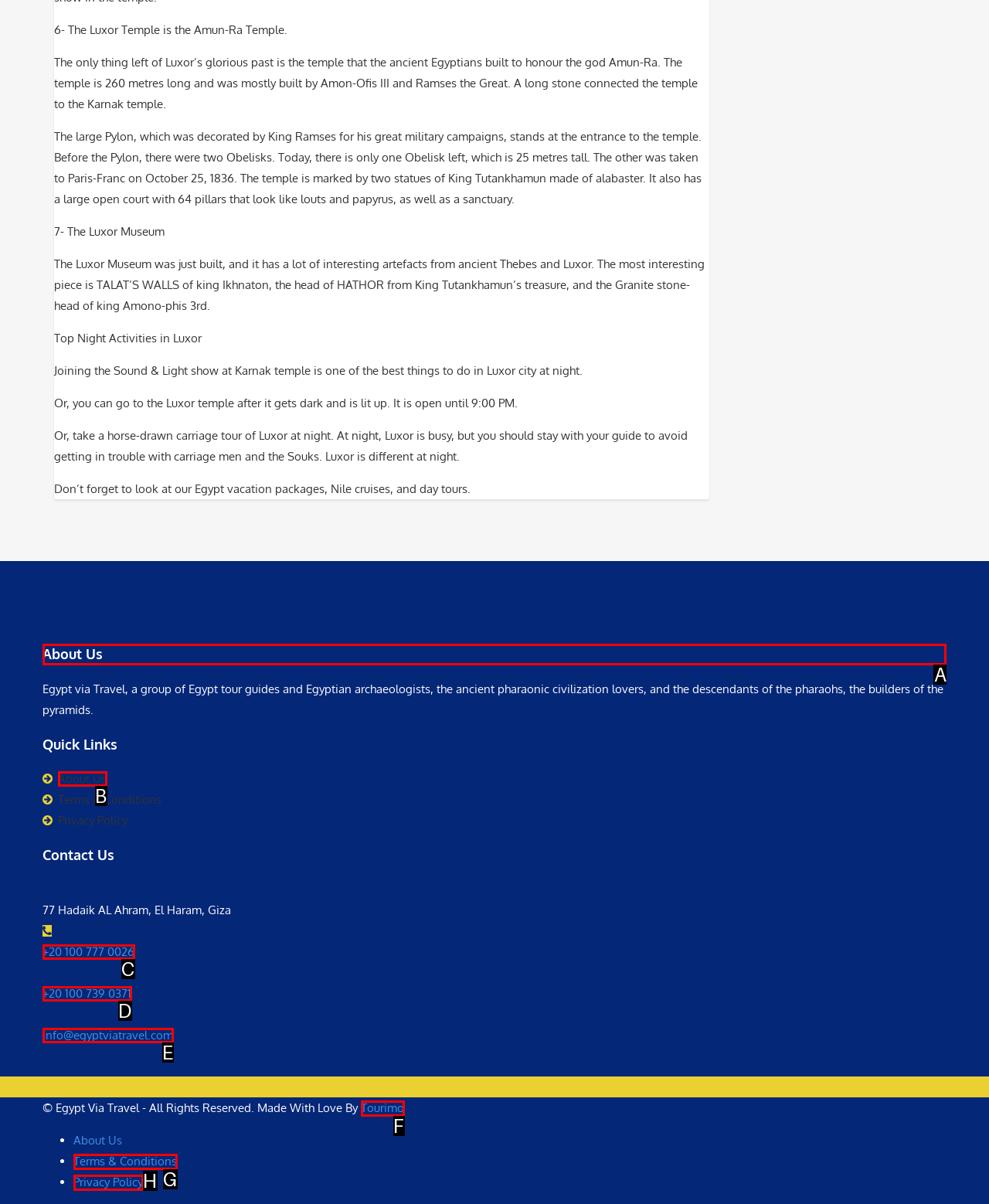Identify the correct option to click in order to complete this task: View 'Case Manager Resume Examples and Templates for 2024'
Answer with the letter of the chosen option directly.

None